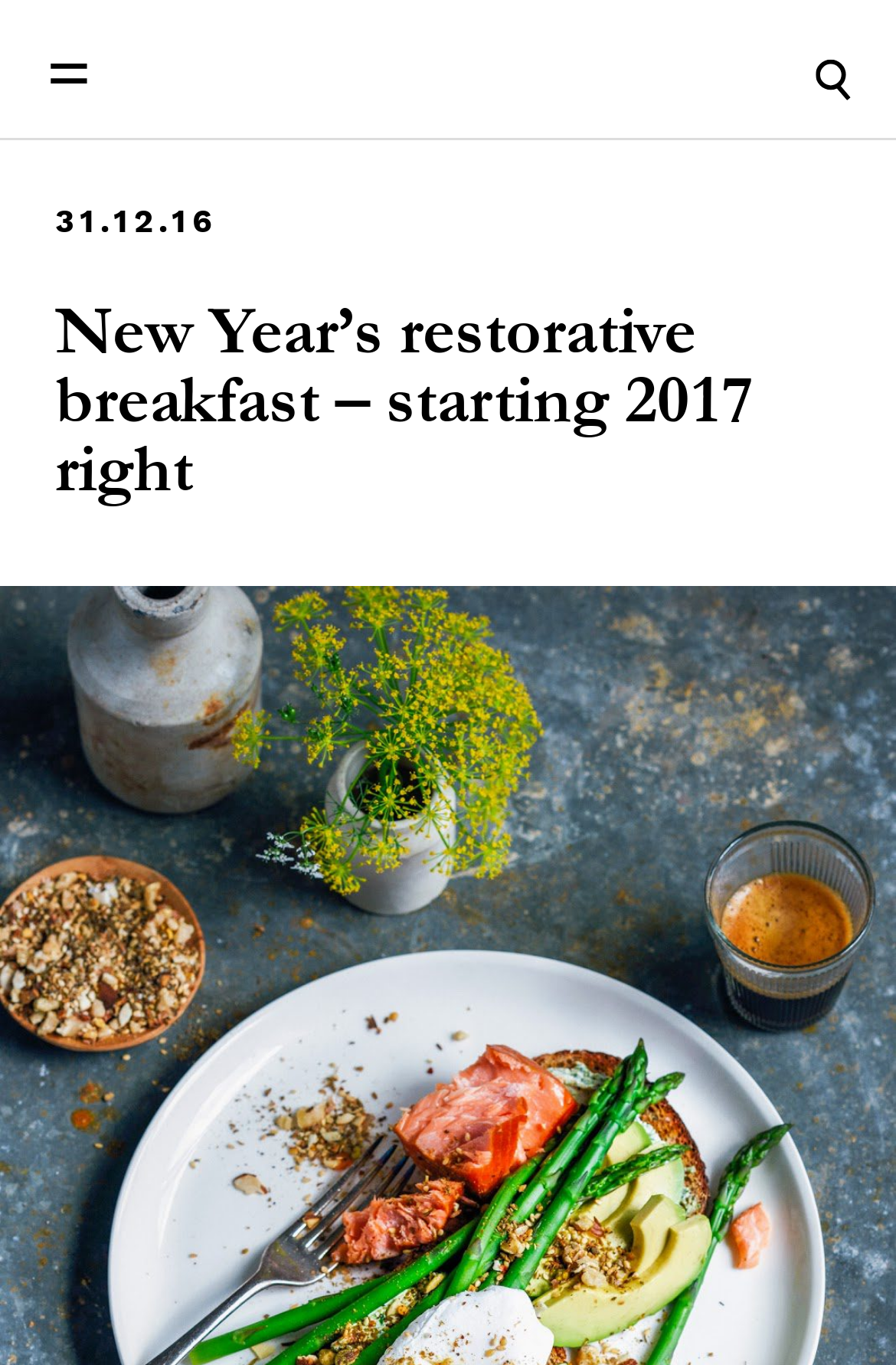Determine the bounding box coordinates (top-left x, top-left y, bottom-right x, bottom-right y) of the UI element described in the following text: alt="menu icon"

[0.0, 0.0, 0.154, 0.101]